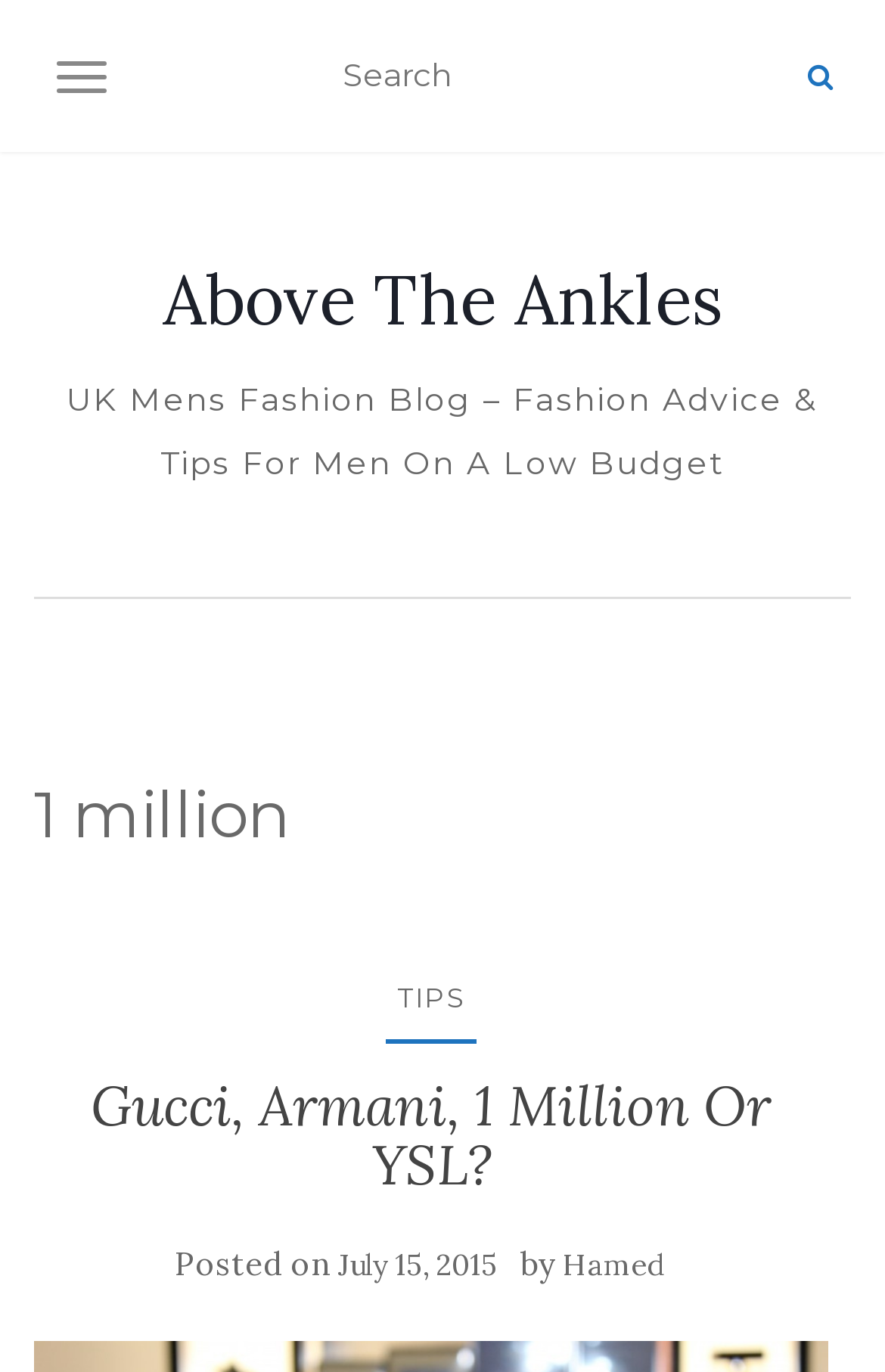Respond to the question below with a concise word or phrase:
What is the purpose of the button with the text 'TOGGLE NAVIGATION'?

To toggle navigation